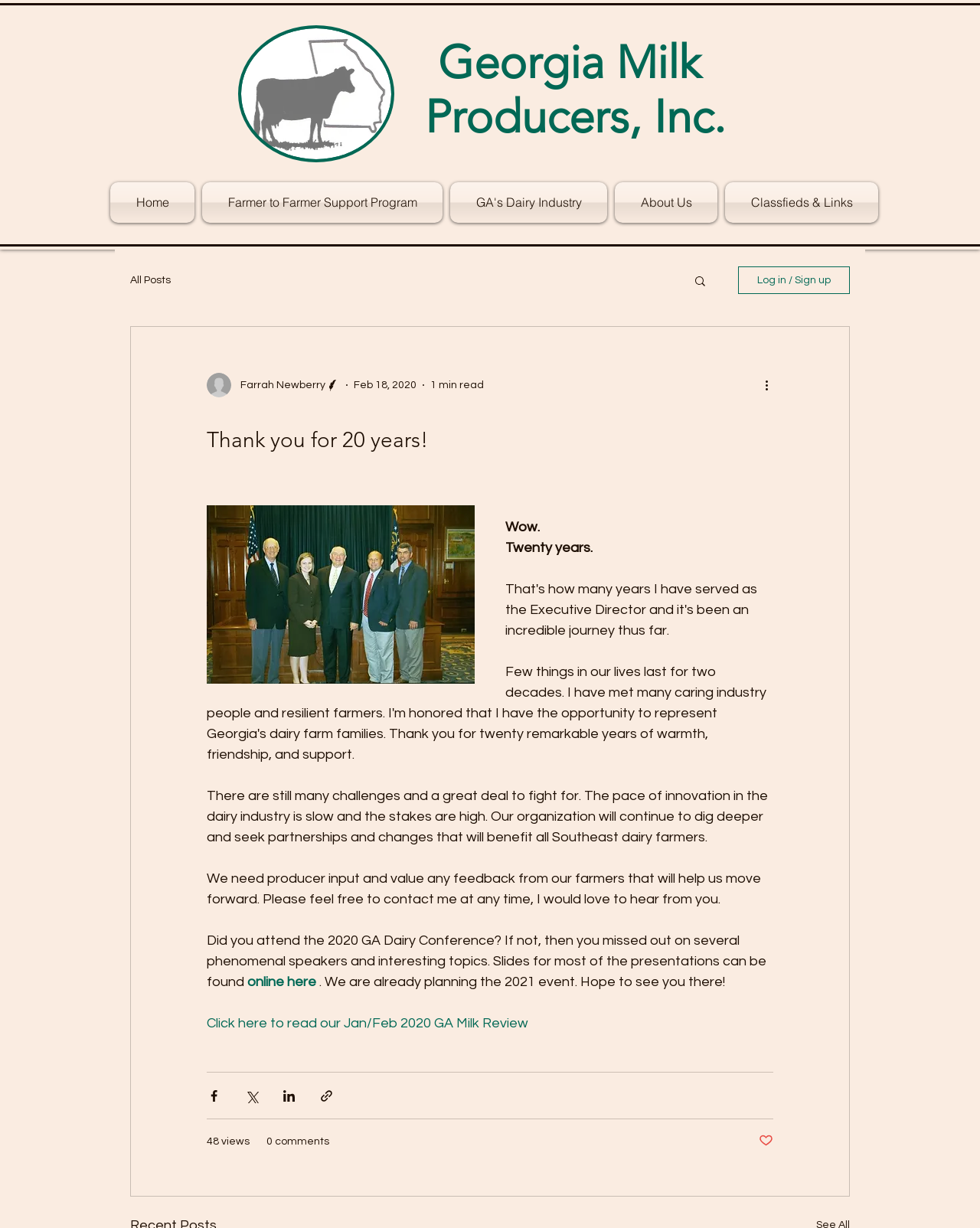Identify the bounding box coordinates of the area that should be clicked in order to complete the given instruction: "Log in or sign up". The bounding box coordinates should be four float numbers between 0 and 1, i.e., [left, top, right, bottom].

[0.753, 0.217, 0.867, 0.239]